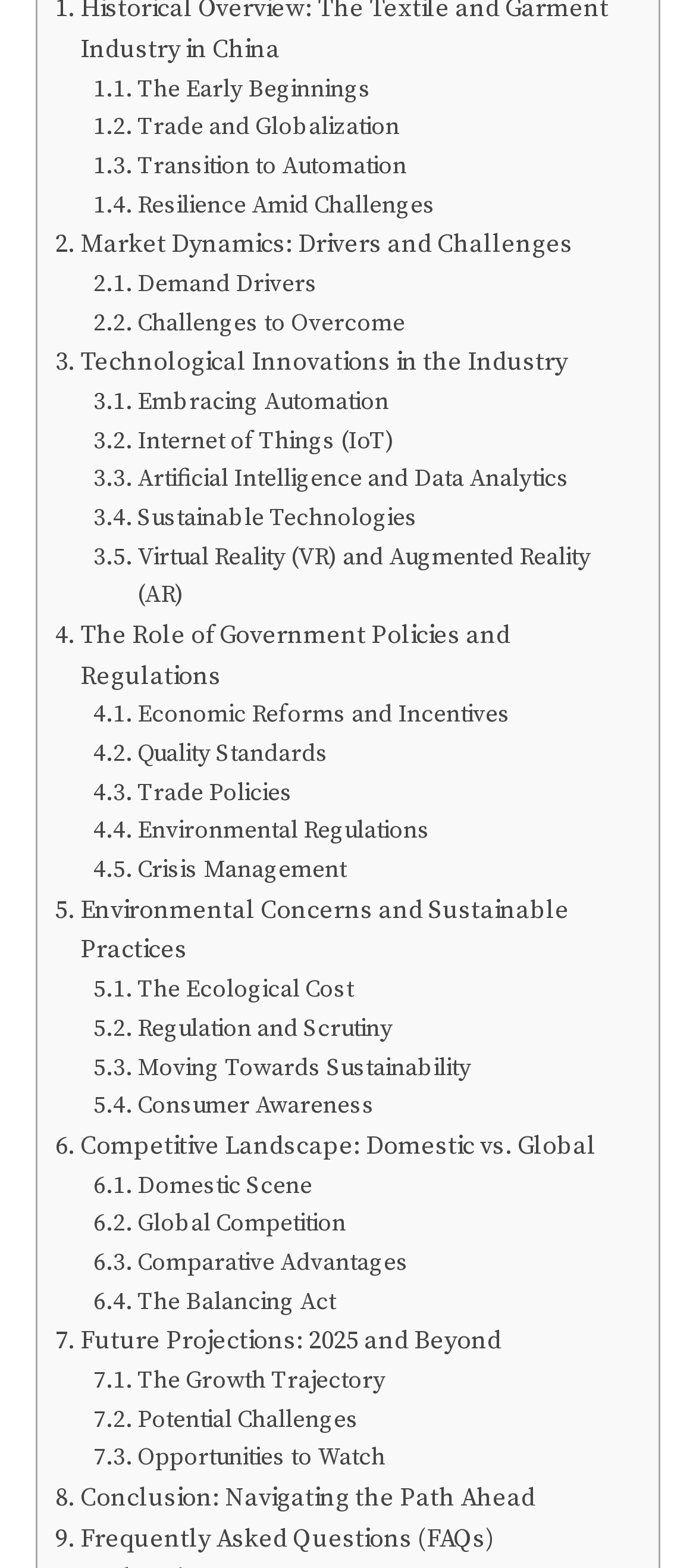Locate the bounding box coordinates of the element you need to click to accomplish the task described by this instruction: "View archives for November 2013".

None